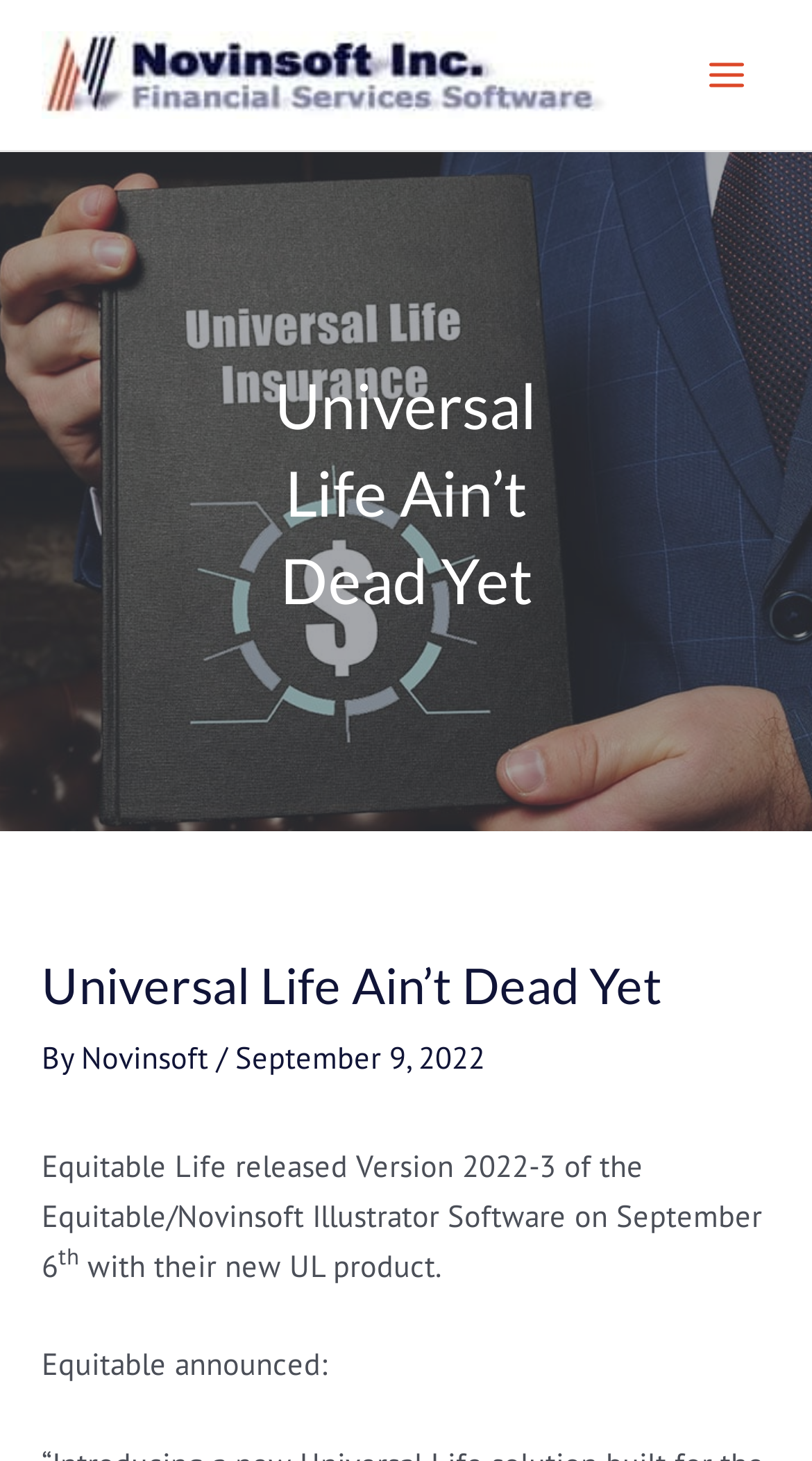What is the position of the MAIN MENU button?
Please use the image to provide a one-word or short phrase answer.

Top right